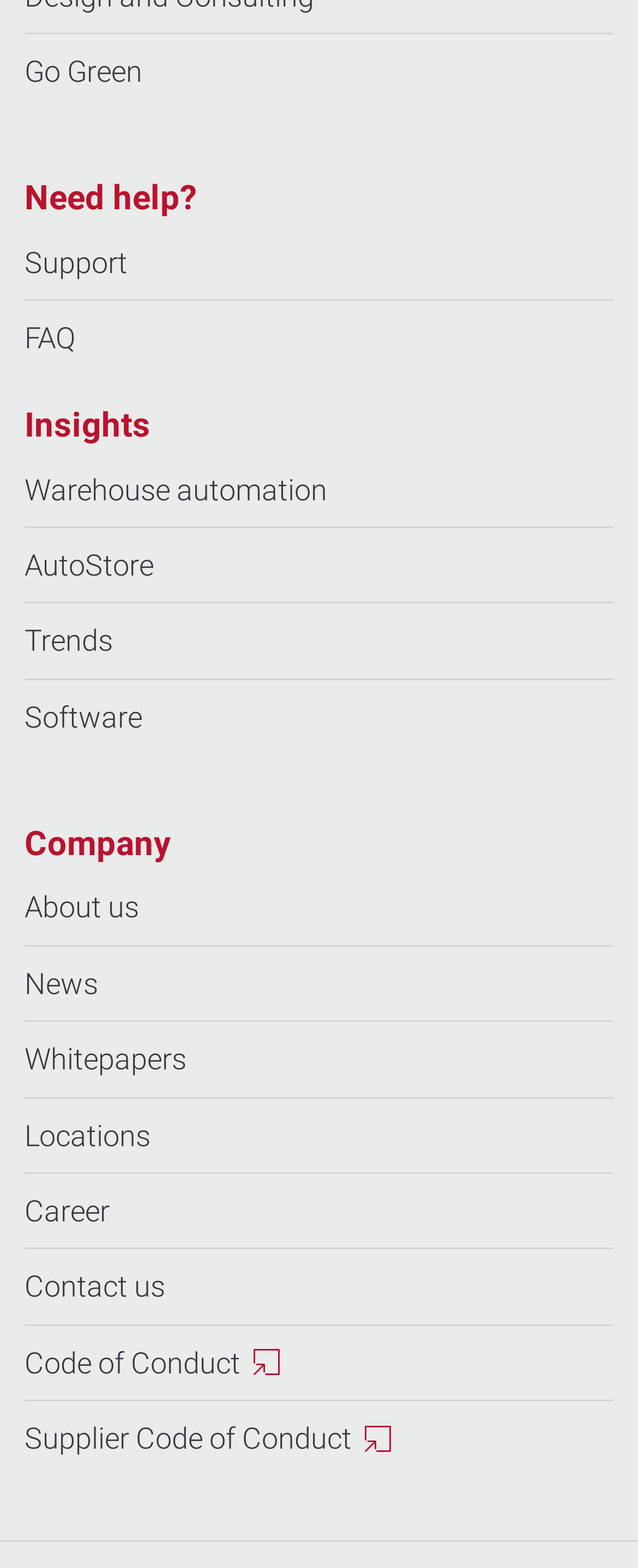Use a single word or phrase to respond to the question:
How many links are there under the 'Company' section?

7